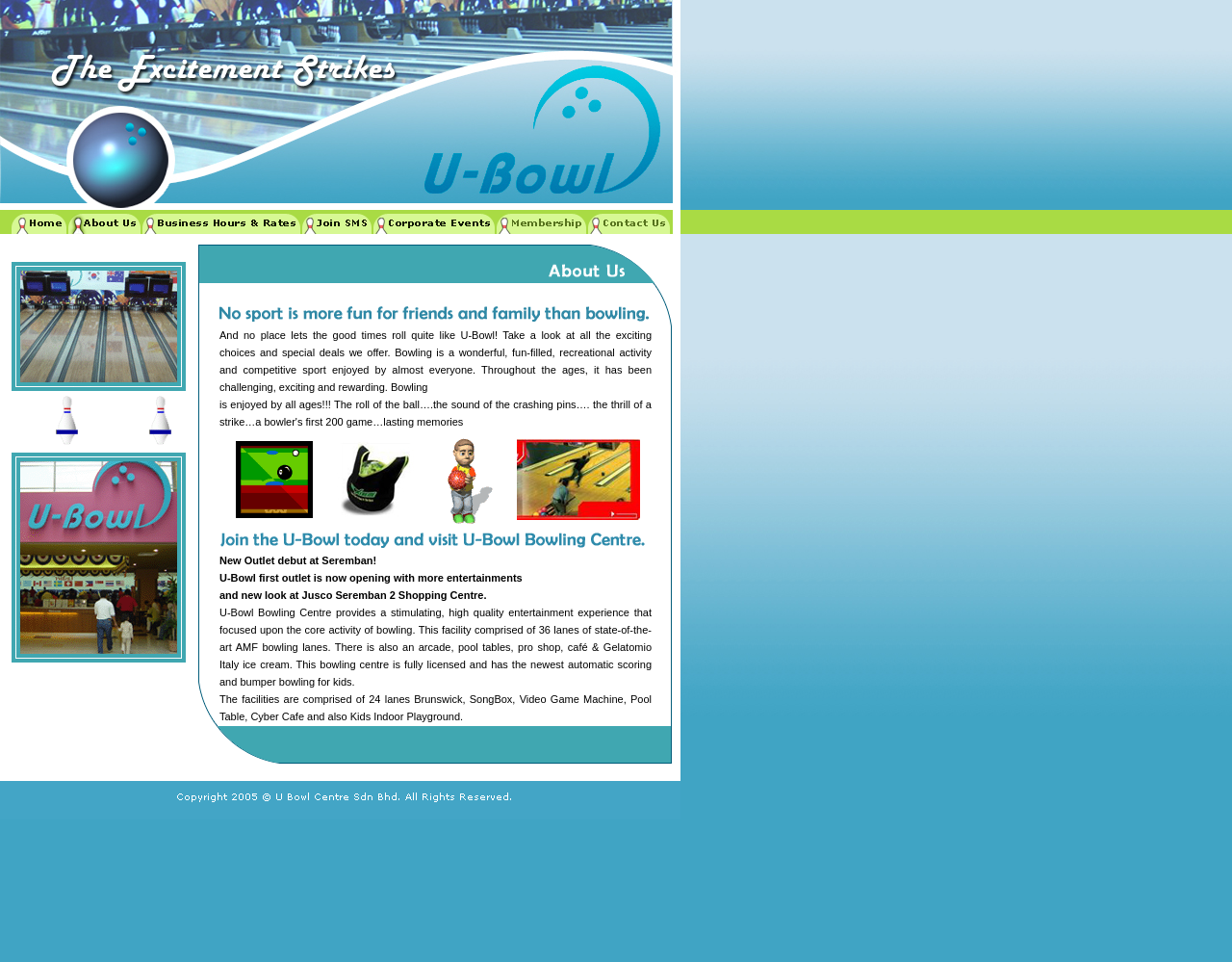Provide a single word or phrase to answer the given question: 
How many lanes of bowling are available at U-Bowl?

36